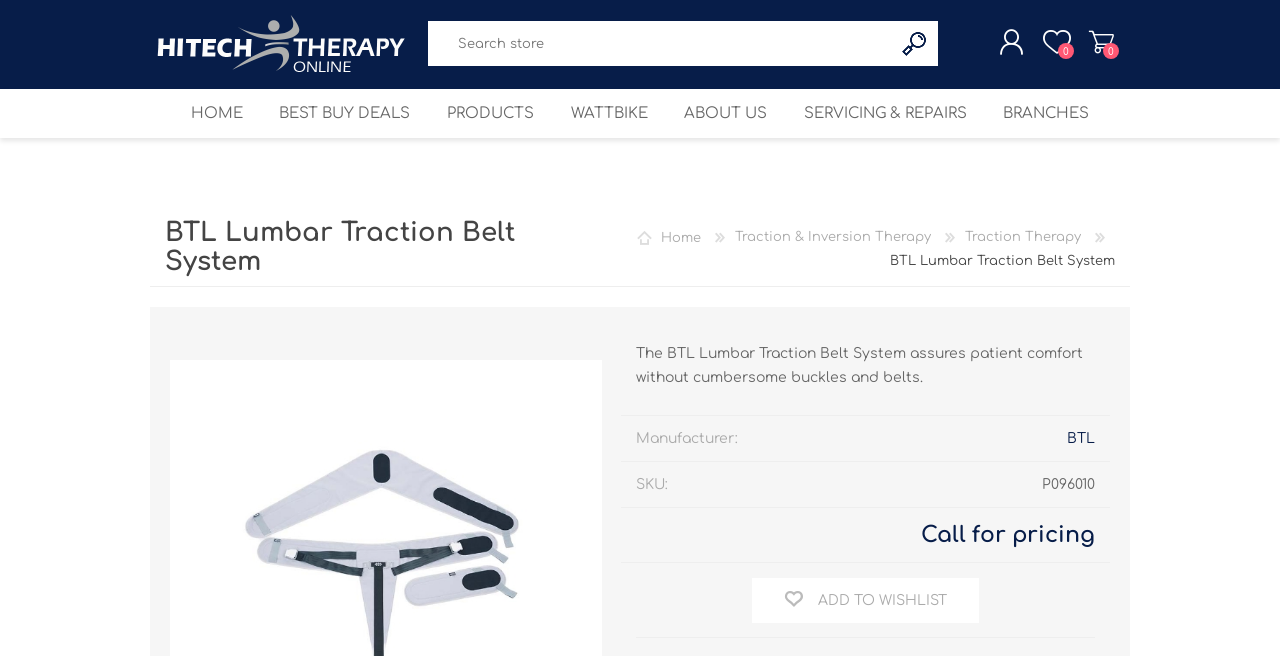Please reply to the following question using a single word or phrase: 
What is the manufacturer of the product?

BTL